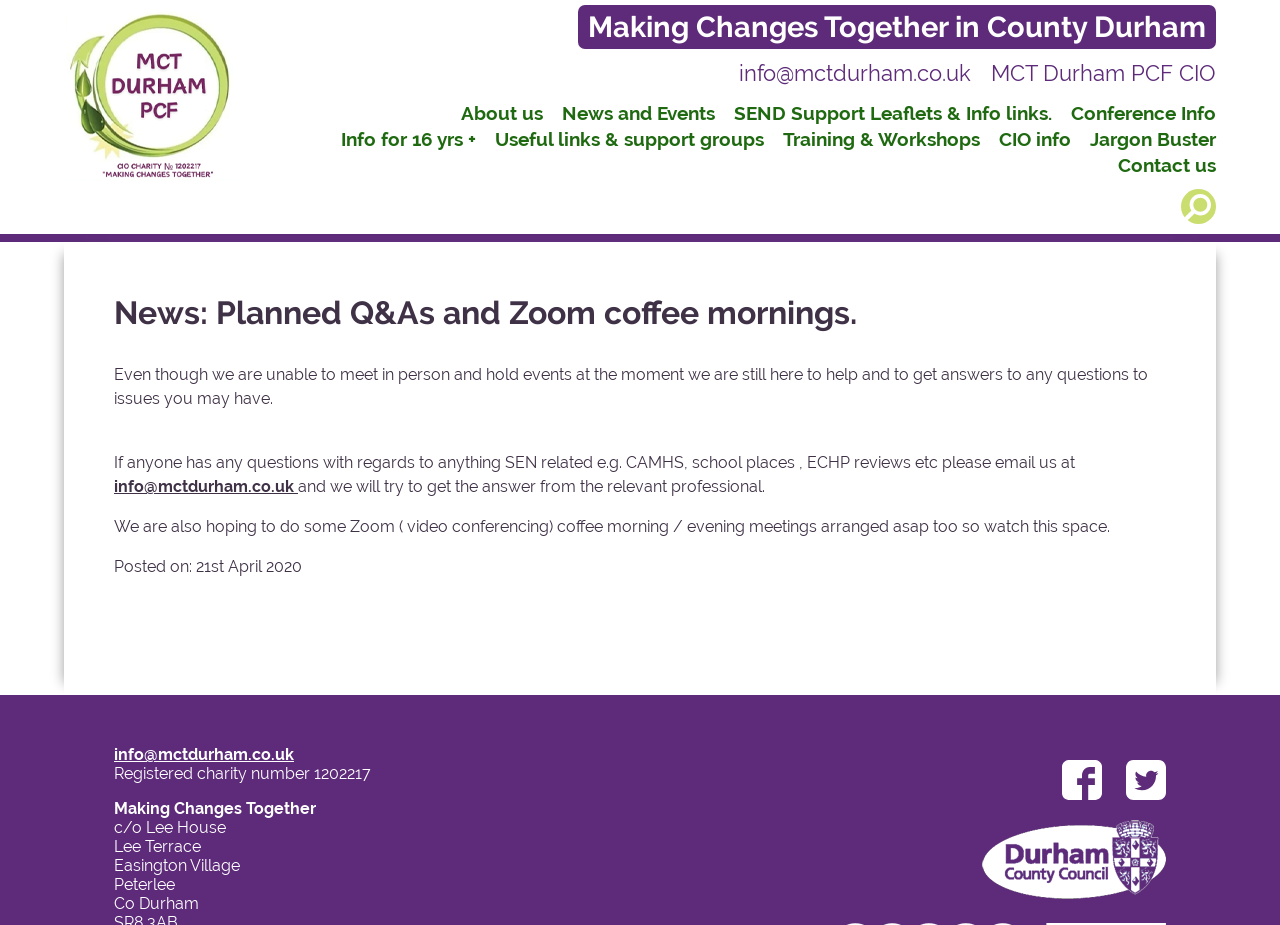Determine the bounding box coordinates of the clickable region to carry out the instruction: "View 'Senate Execution Method Bill Introduced' post".

None